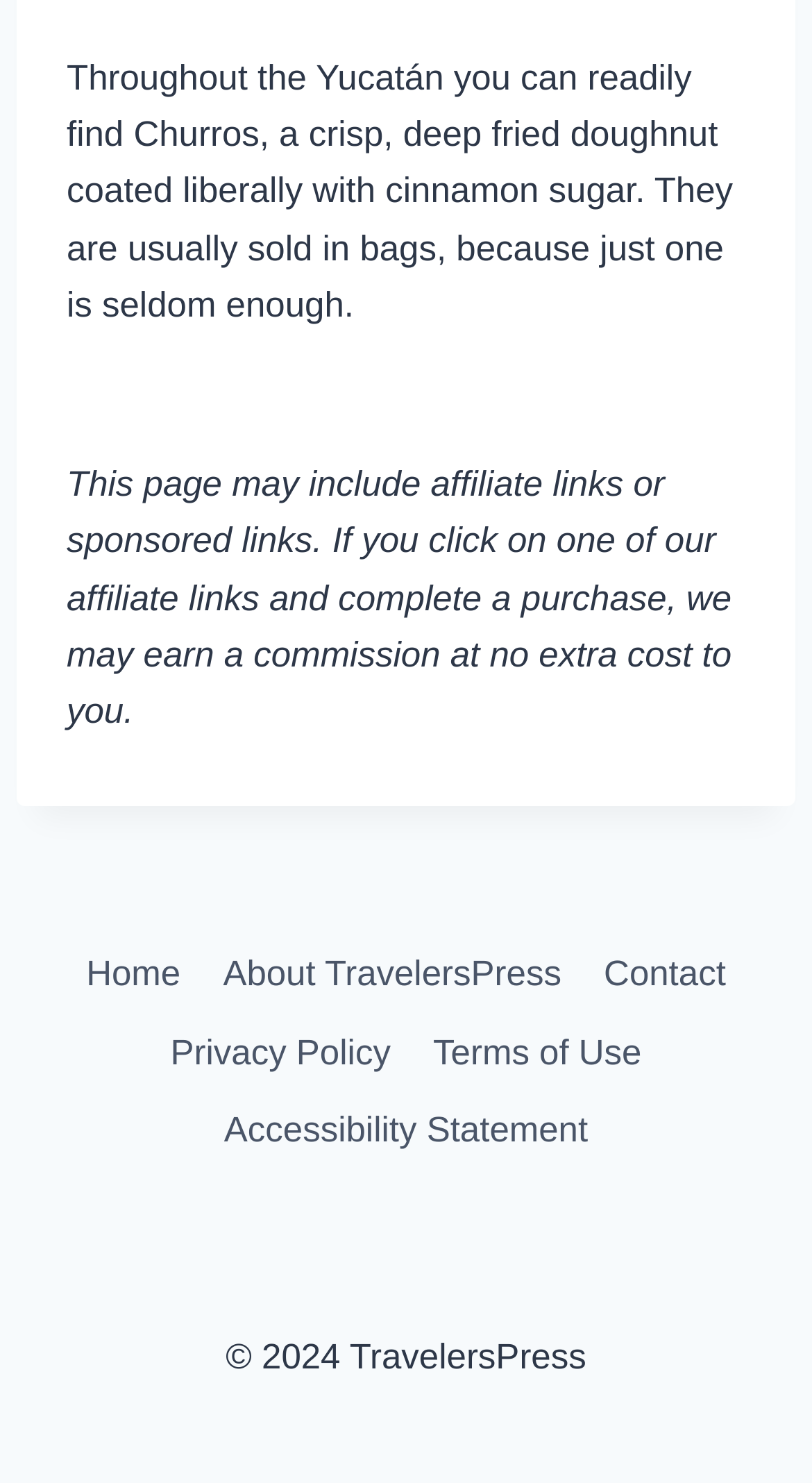How many navigation links are available in the footer?
Please provide a comprehensive answer based on the contents of the image.

By examining the navigation element, we can see that there are 6 link elements, namely 'Home', 'About TravelersPress', 'Contact', 'Privacy Policy', 'Terms of Use', and 'Accessibility Statement', which are the navigation links available in the footer.